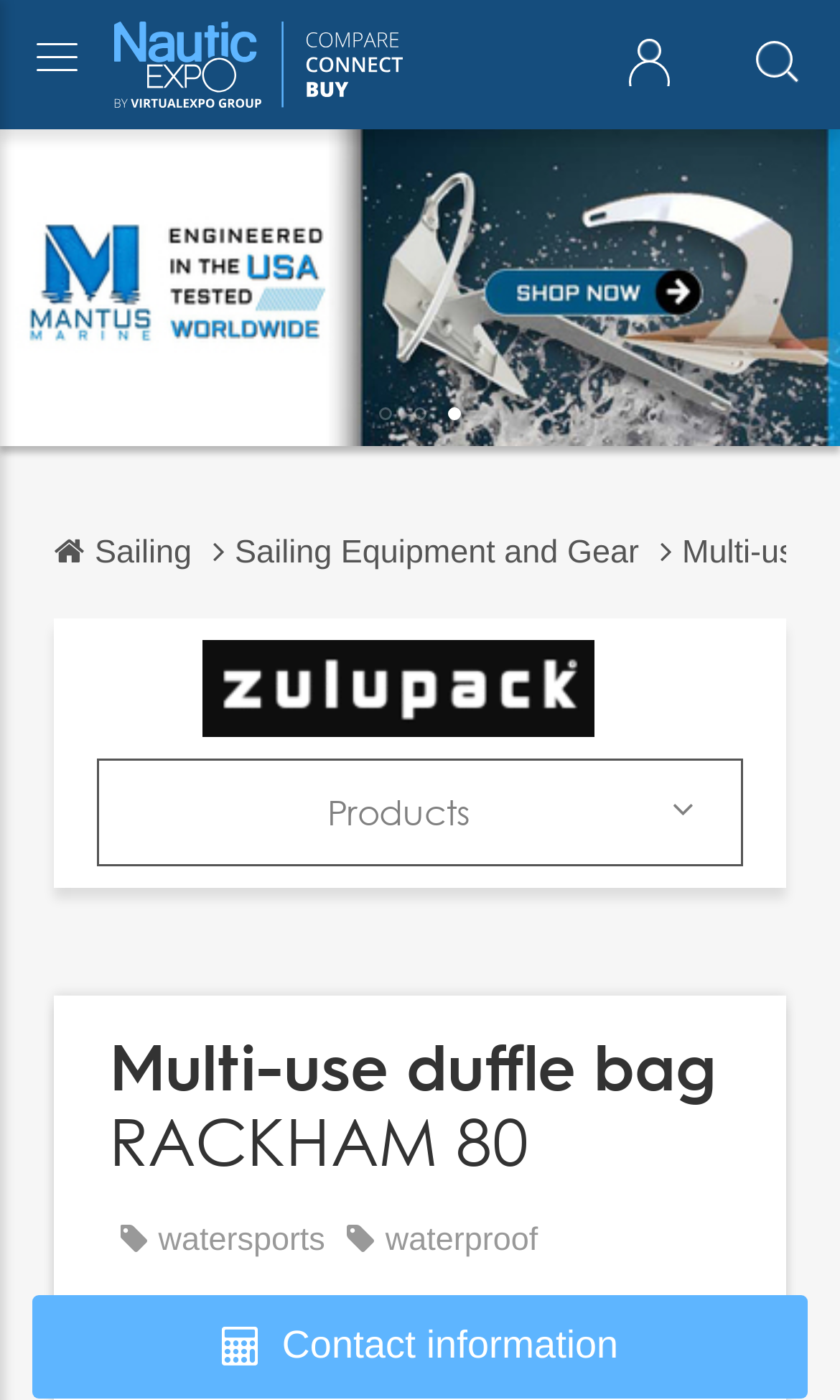Identify the bounding box coordinates of the section to be clicked to complete the task described by the following instruction: "View ZULUPACK products". The coordinates should be four float numbers between 0 and 1, formatted as [left, top, right, bottom].

[0.24, 0.48, 0.709, 0.502]